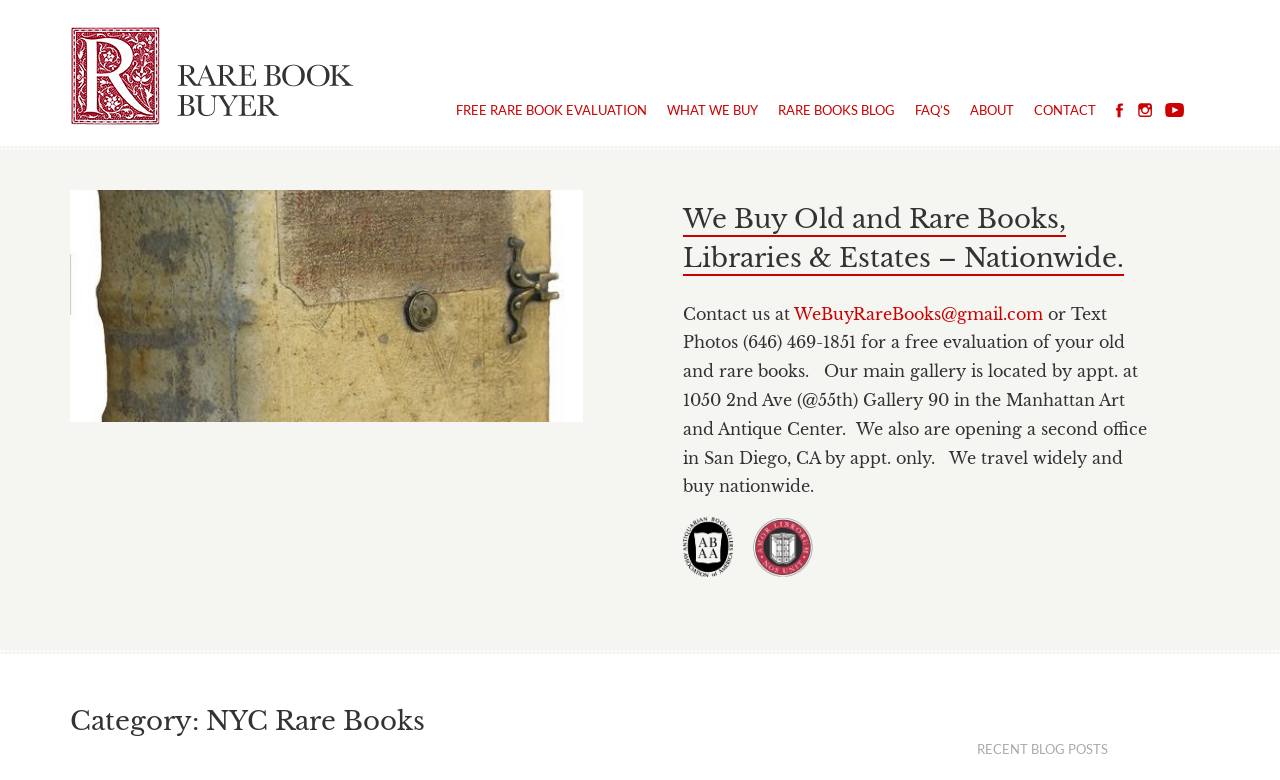Locate the bounding box of the UI element described in the following text: "About".

[0.75, 0.103, 0.8, 0.181]